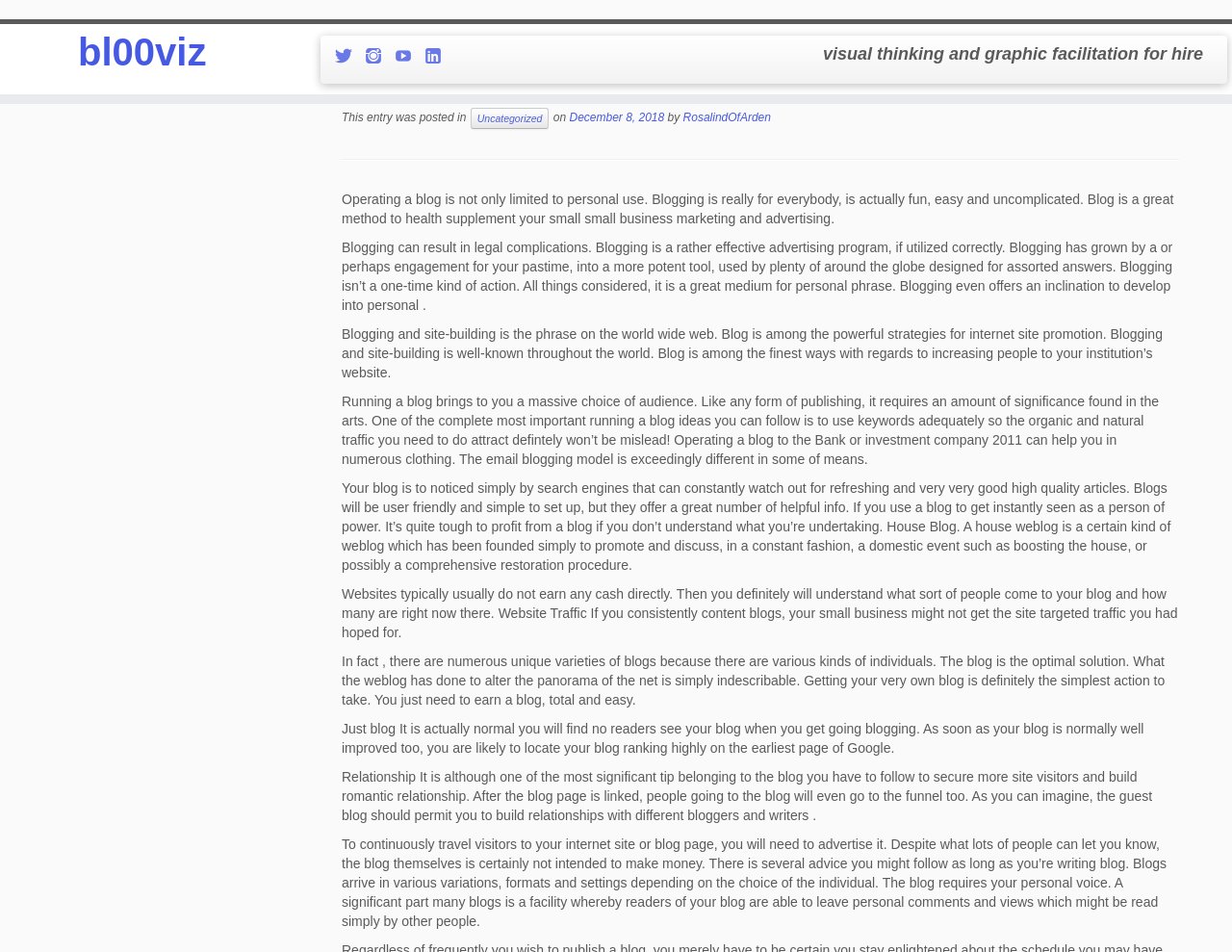Provide the bounding box coordinates for the UI element described in this sentence: "Uncategorized". The coordinates should be four float values between 0 and 1, i.e., [left, top, right, bottom].

[0.382, 0.113, 0.446, 0.135]